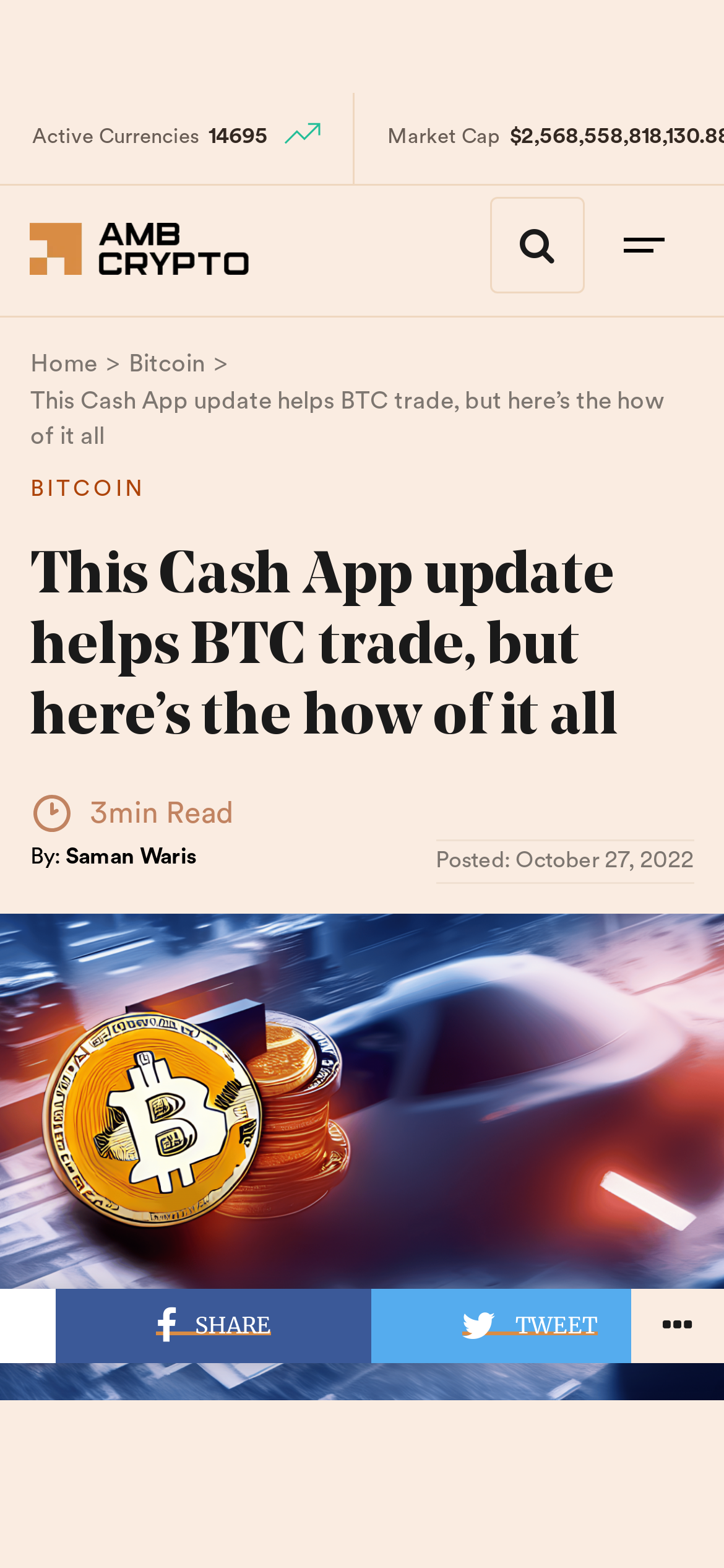Provide the bounding box coordinates, formatted as (top-left x, top-left y, bottom-right x, bottom-right y), with all values being floating point numbers between 0 and 1. Identify the bounding box of the UI element that matches the description: Saman Waris

[0.09, 0.54, 0.272, 0.554]